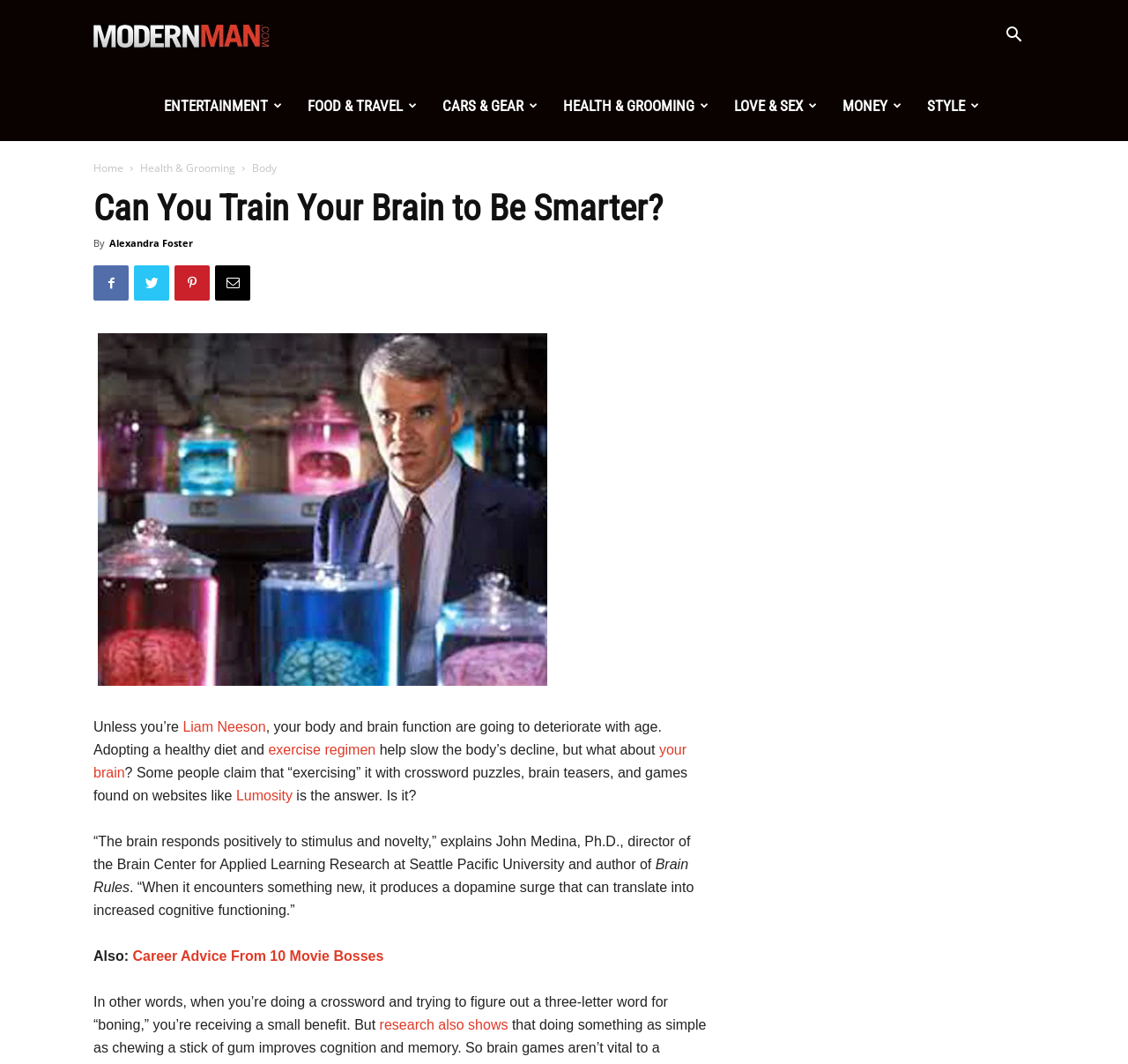Predict the bounding box coordinates of the area that should be clicked to accomplish the following instruction: "Click the 'ModernMan.com Modern Man' link". The bounding box coordinates should consist of four float numbers between 0 and 1, i.e., [left, top, right, bottom].

[0.083, 0.0, 0.239, 0.066]